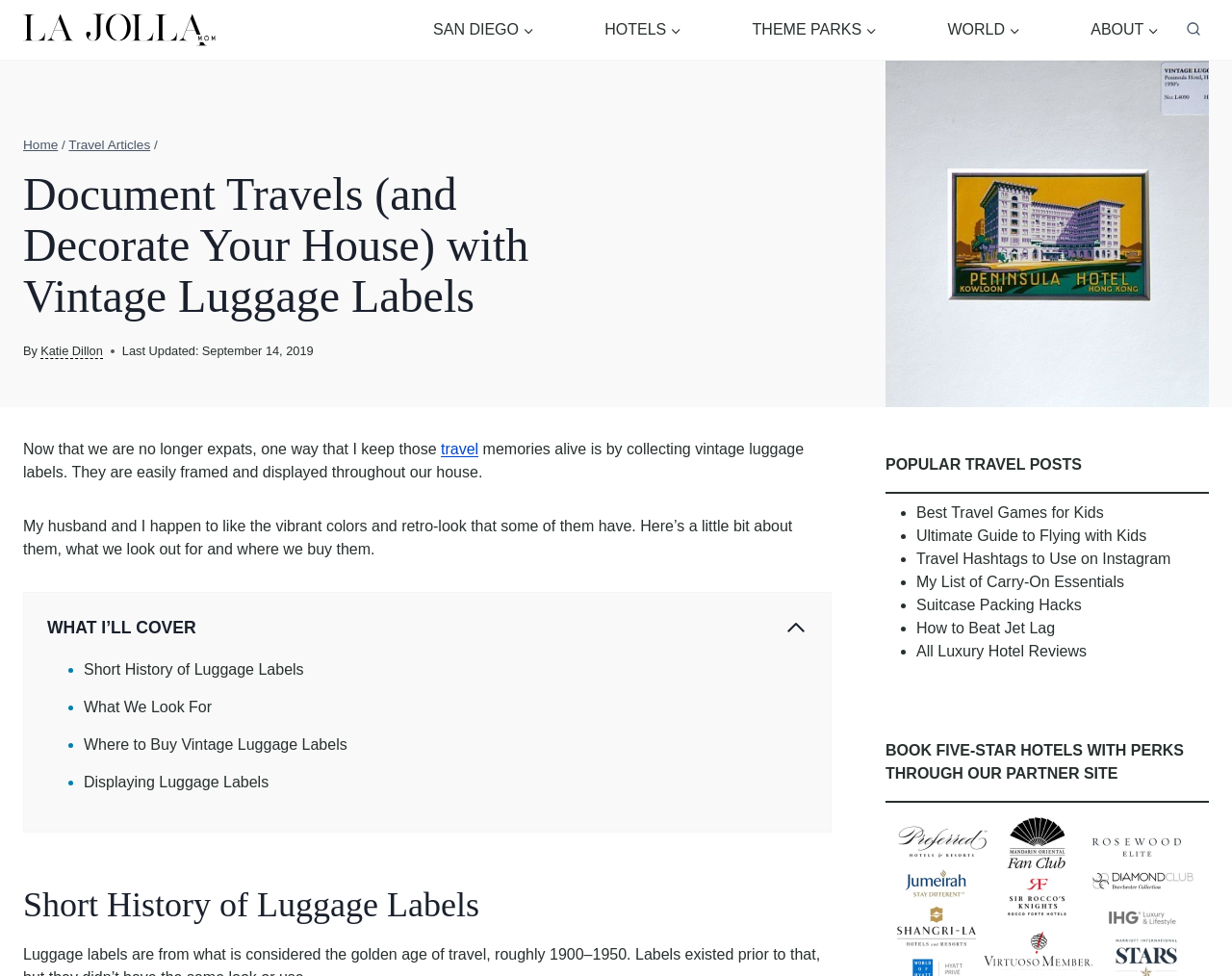Select the bounding box coordinates of the element I need to click to carry out the following instruction: "Click on the 'Brands' link".

None